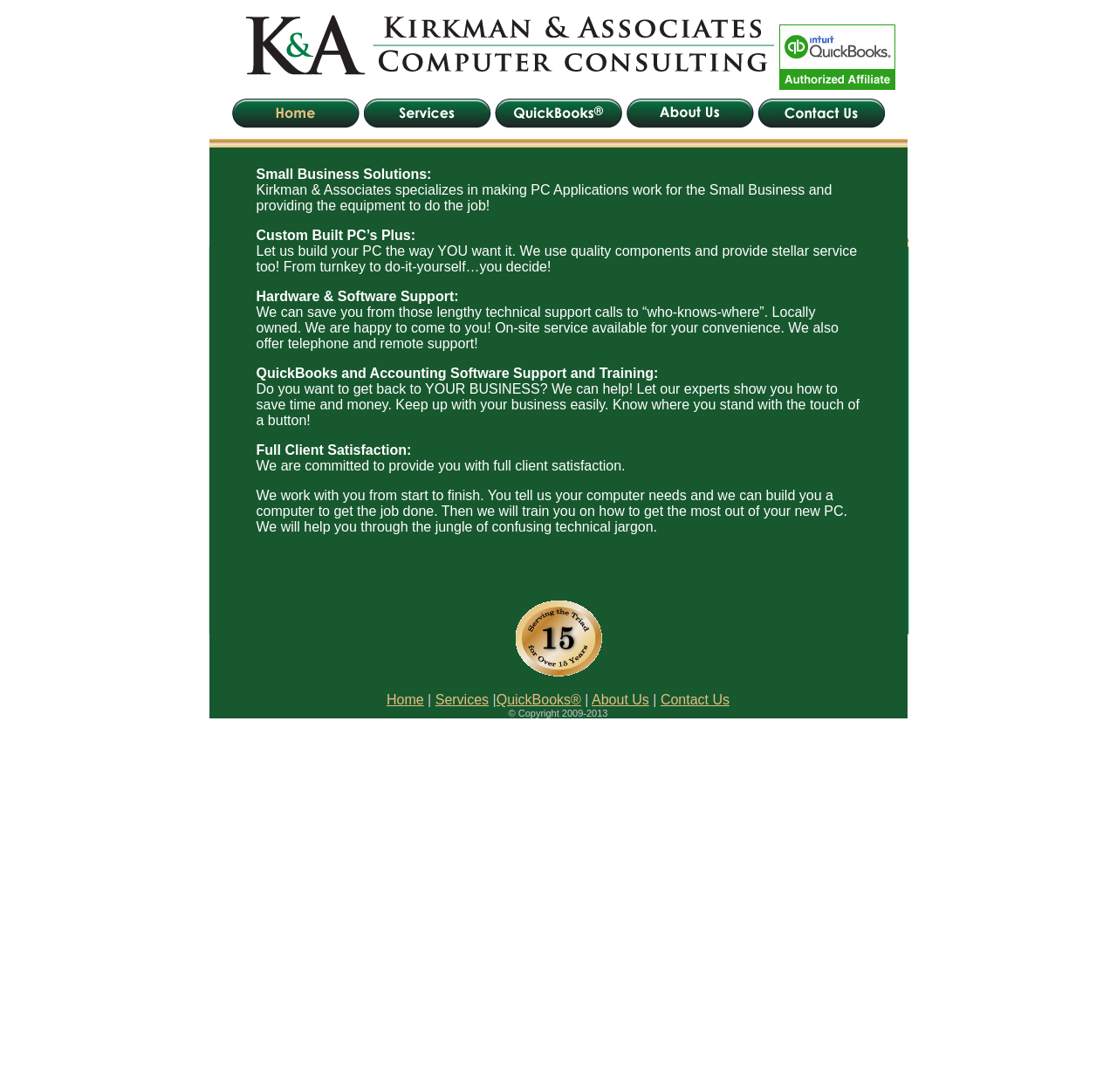How long has the company been serving the Triad?
Analyze the screenshot and provide a detailed answer to the question.

The duration of the company's service to the Triad can be found in the main content section of the webpage, where it is written as 'Serving the Triad for Over 15 Years'.